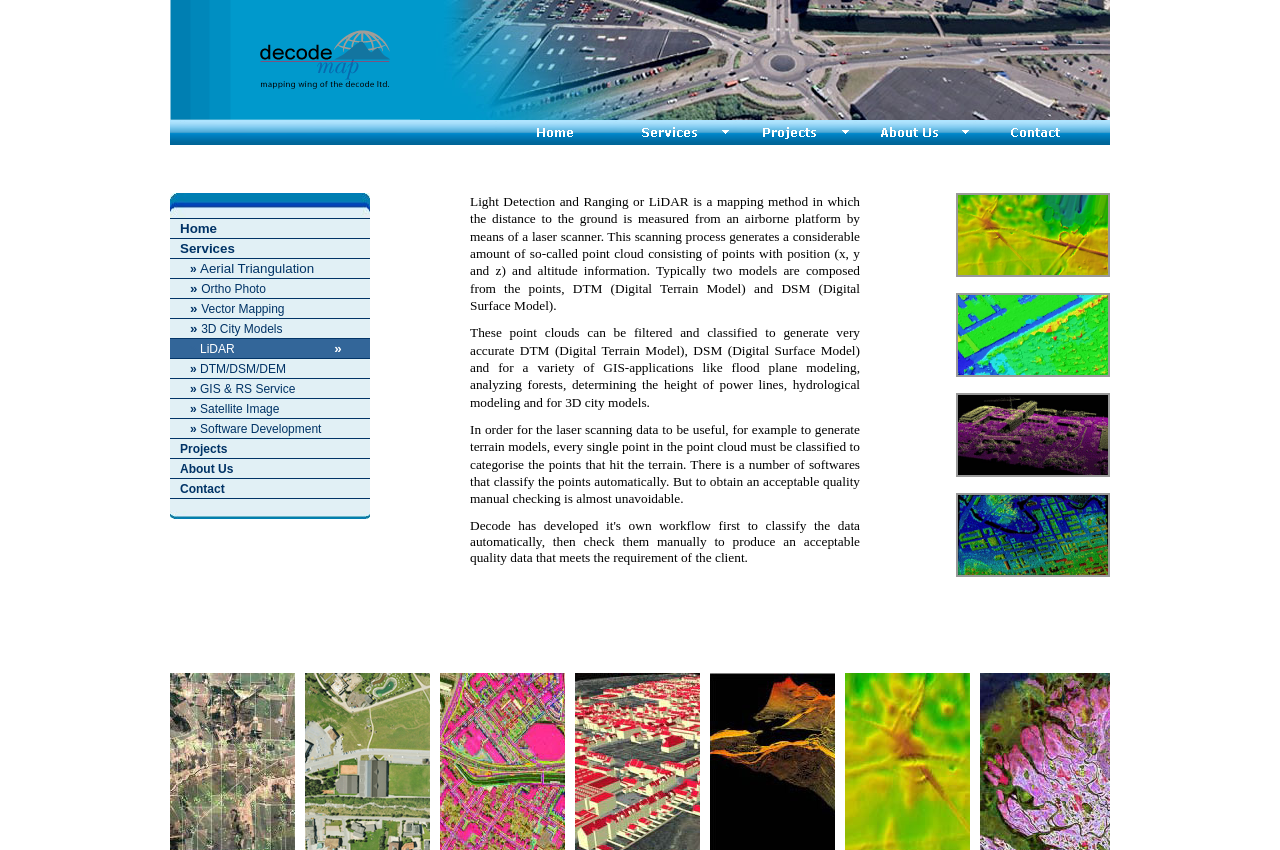How many grid cells are in the second row?
Based on the image, please offer an in-depth response to the question.

The second row has five grid cells, which are empty and do not contain any text or images. These grid cells are used to create a layout for the webpage.